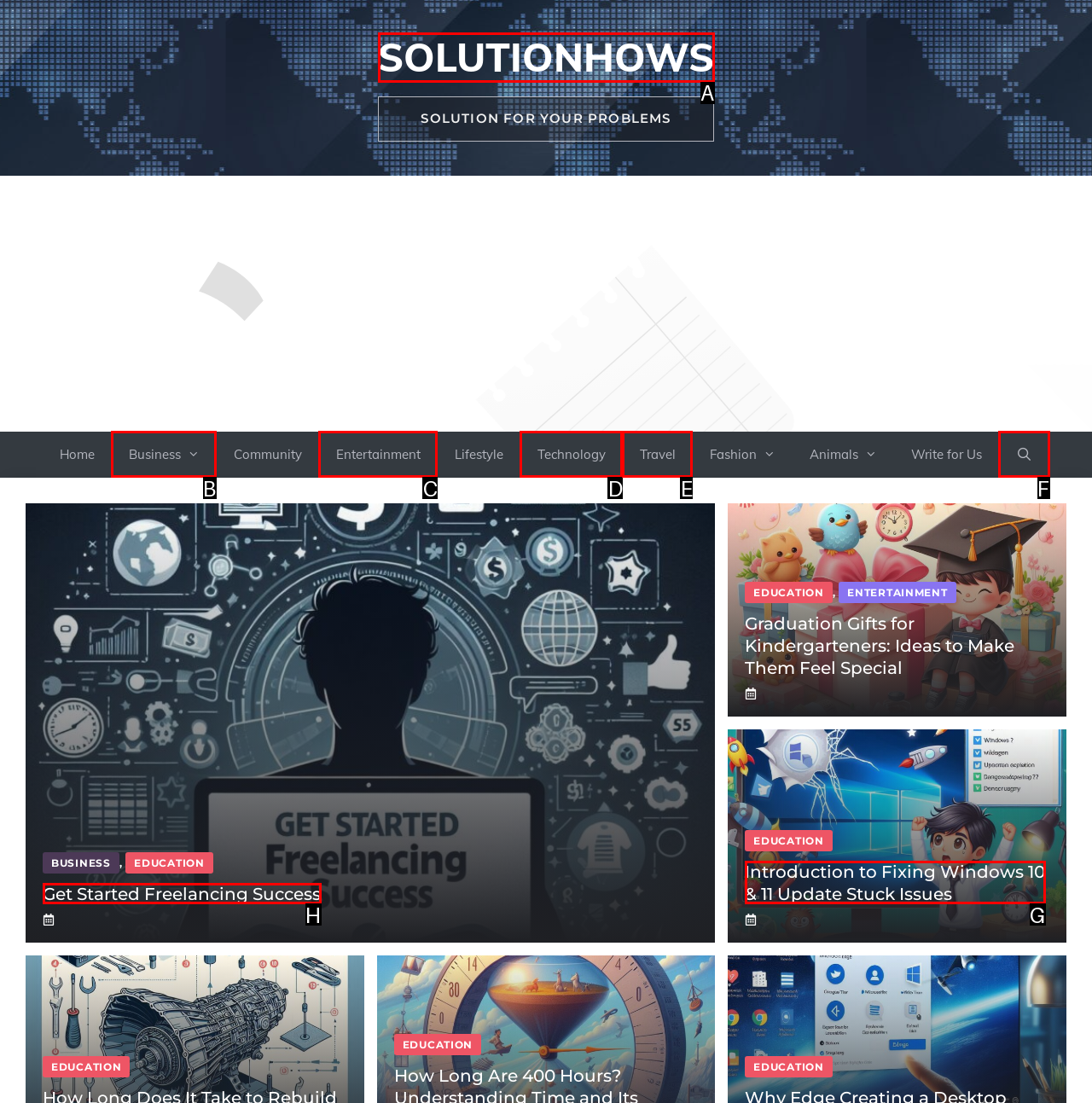Select the correct option from the given choices to perform this task: Explore the Business section. Provide the letter of that option.

B